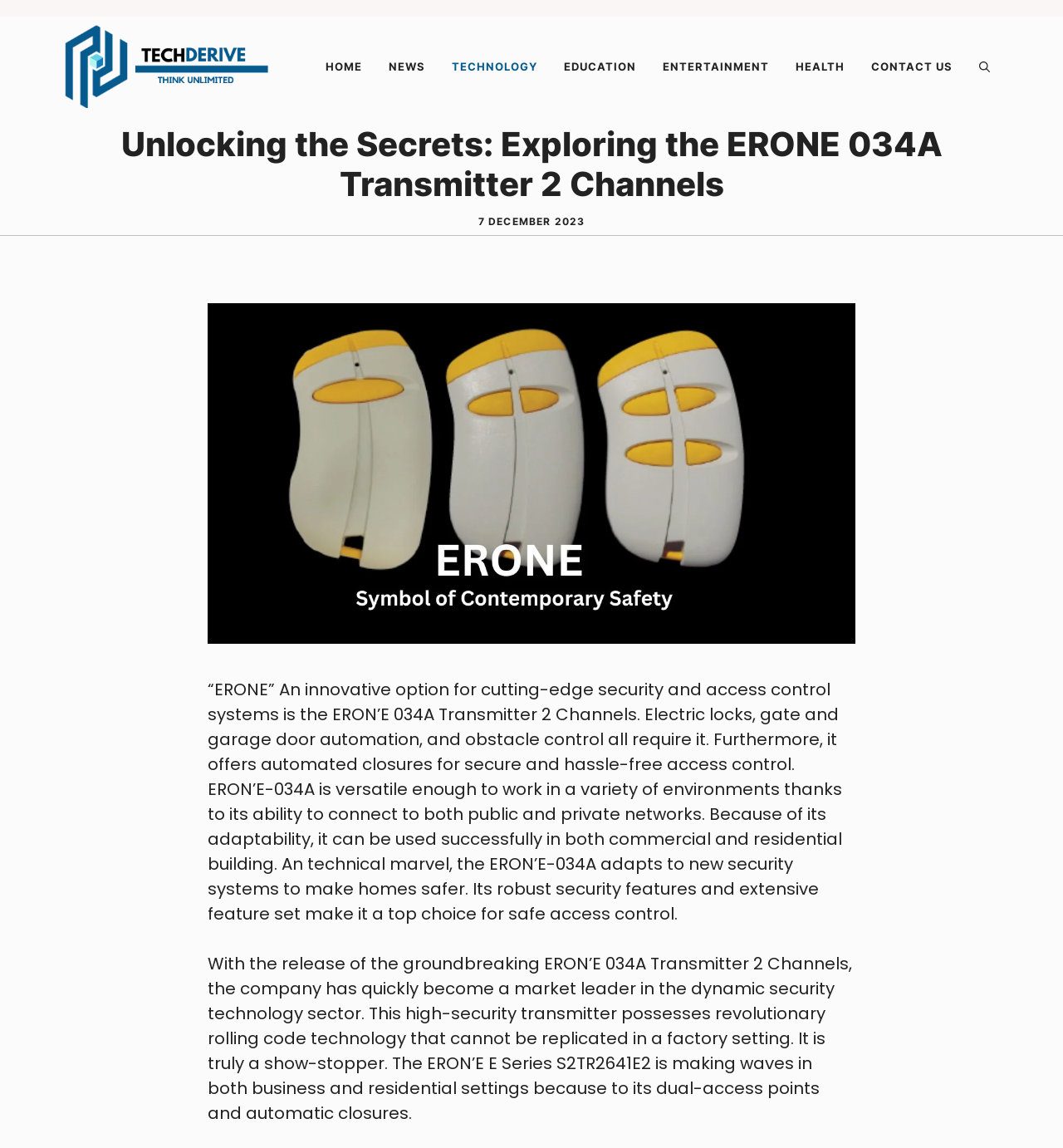What is the ERON'E 034A Transmitter's security feature?
Answer briefly with a single word or phrase based on the image.

Rolling code technology